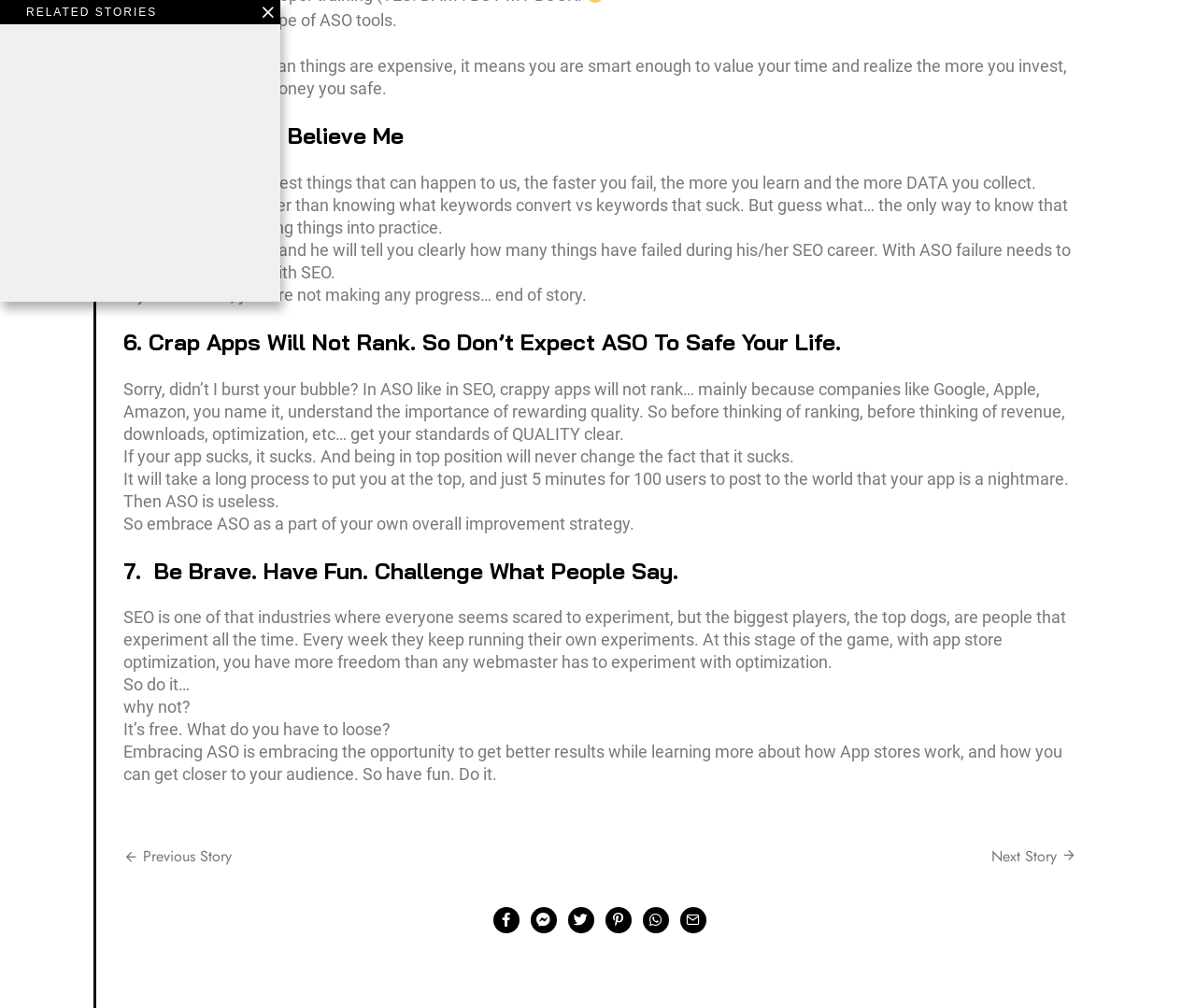Please identify the bounding box coordinates of the area that needs to be clicked to fulfill the following instruction: "Click on the Twitter icon."

[0.443, 0.9, 0.465, 0.926]